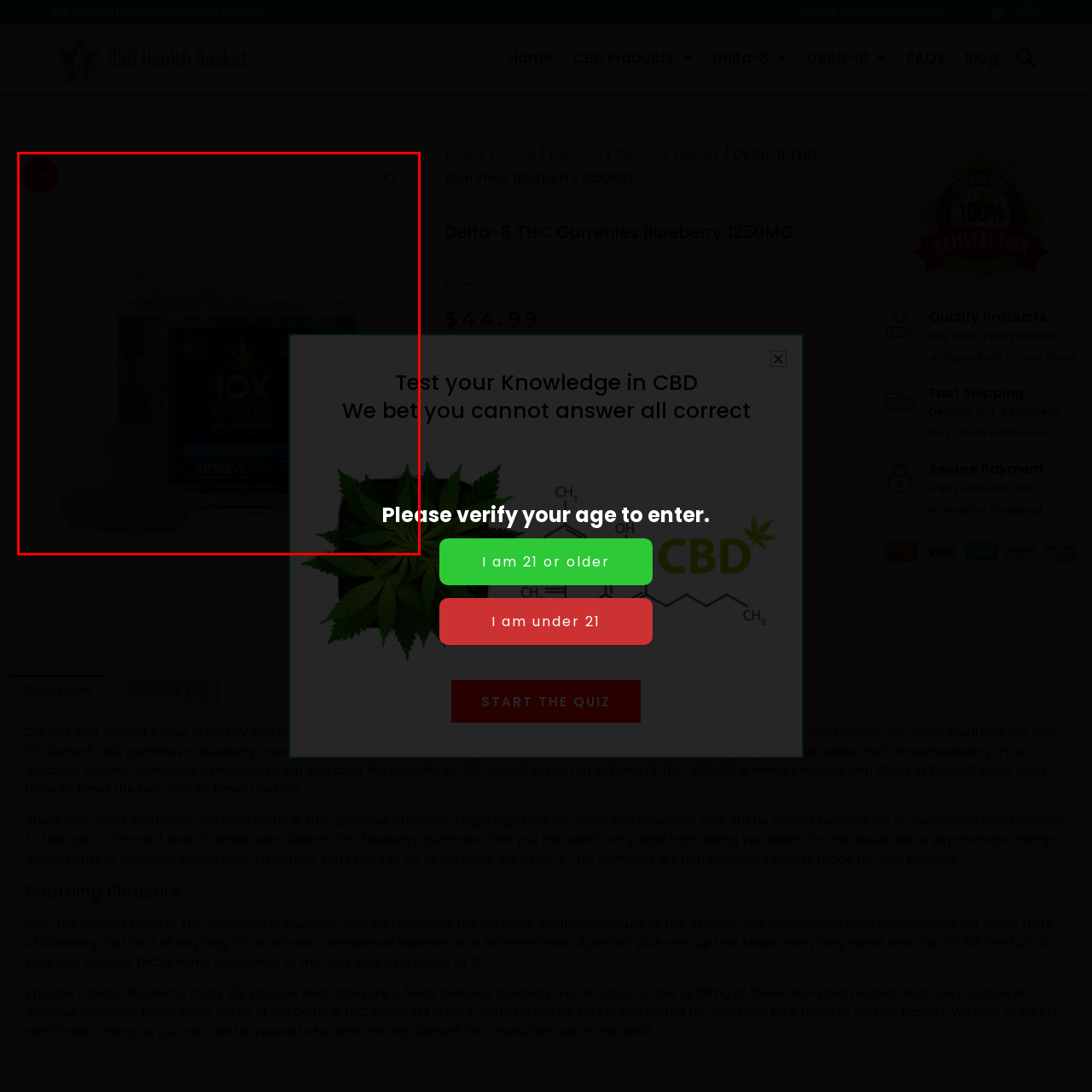Is there a promotional offer on the product?
Focus on the part of the image marked with a red bounding box and deliver an in-depth answer grounded in the visual elements you observe.

A 'Sale!' tag is visible in the corner of the image, indicating that there is a promotional offer on the product.